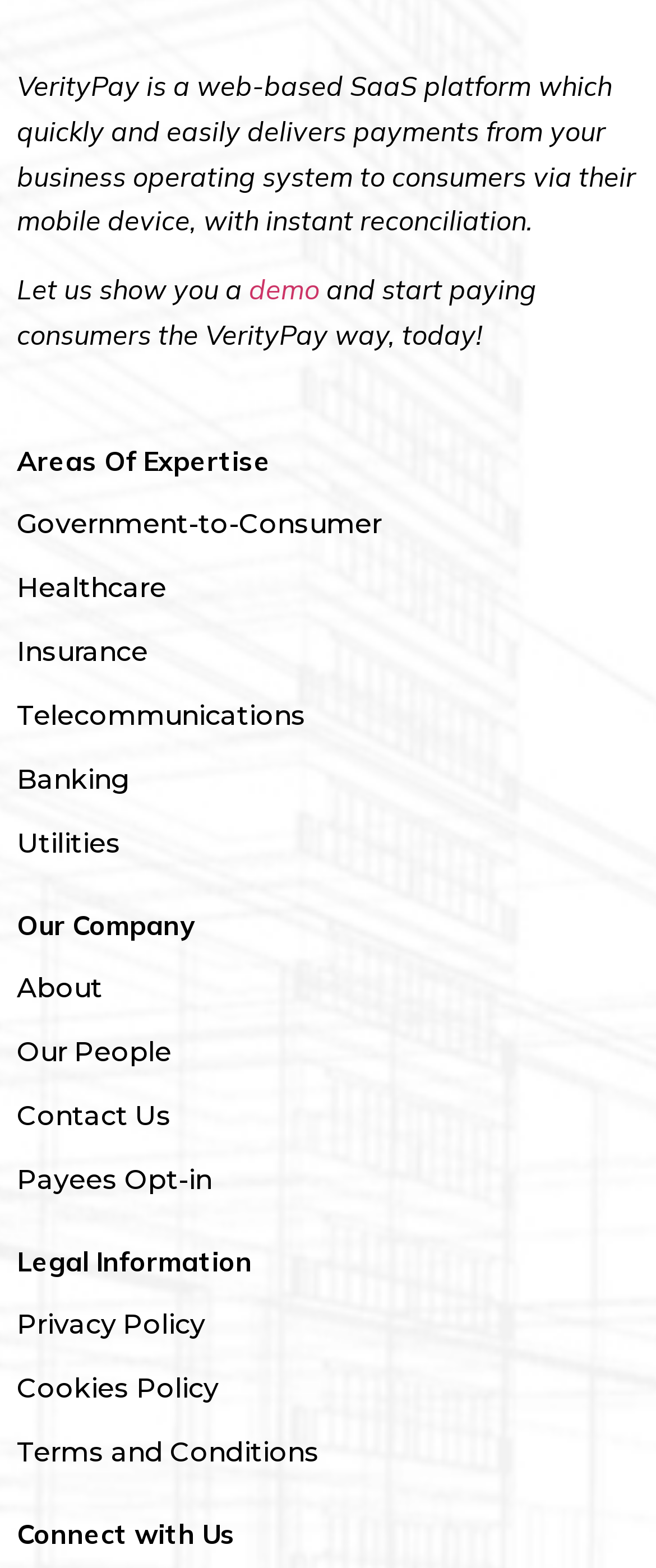Find the bounding box coordinates of the element you need to click on to perform this action: 'View the About page'. The coordinates should be represented by four float values between 0 and 1, in the format [left, top, right, bottom].

[0.026, 0.618, 0.974, 0.643]